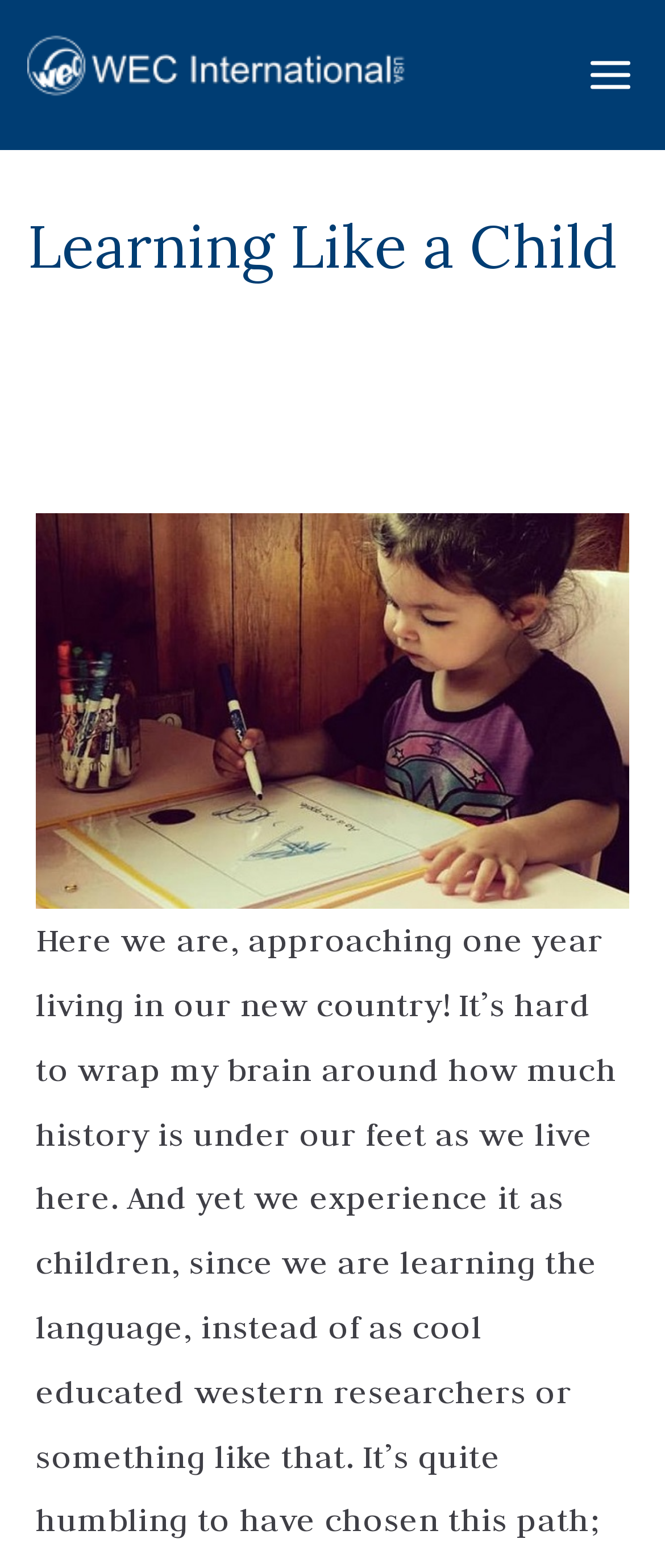Generate a detailed explanation of the webpage's features and information.

The webpage is titled "Learning Like a Child – WEC International USA" and features a prominent link to "WEC International USA" at the top left corner, accompanied by an image with the same name. 

Below this link, there is a heading that reads "Learning Like a Child". This heading is positioned at the top center of the page and spans almost the entire width. 

Underneath the heading, there is a large figure that takes up a significant portion of the page, stretching from the top center to the middle right section. 

On the top right corner, there is another link to "WEC International USA", which is slightly larger than the first one. Below this link, there is a static text that reads "Reaching People | Planting Churches | Mobilizing For Missions". 

At the top right edge of the page, there is a button labeled "Primary Menu", accompanied by a small image.